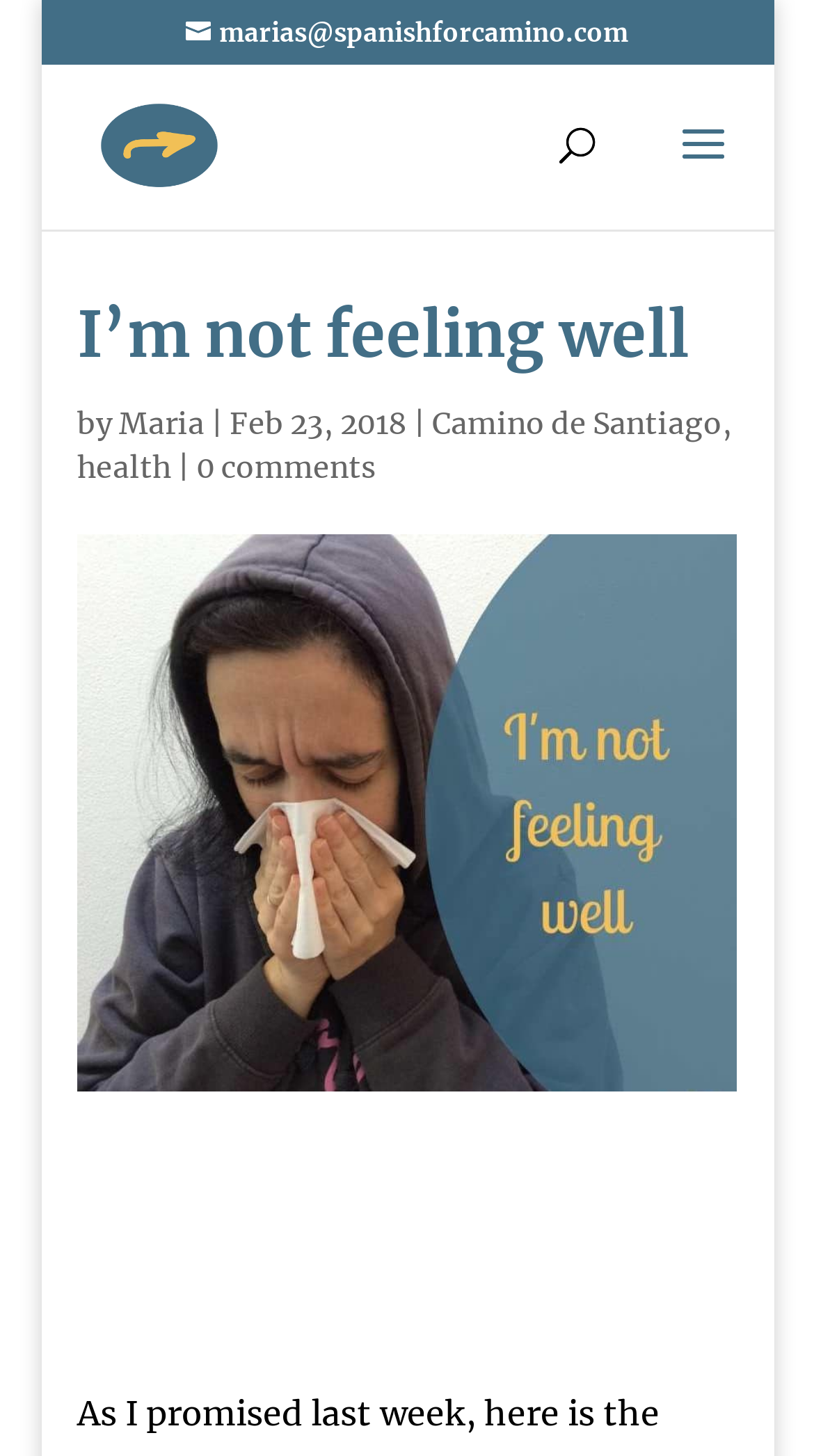Determine the bounding box coordinates for the HTML element mentioned in the following description: "alt="Spanish for the Camino"". The coordinates should be a list of four floats ranging from 0 to 1, represented as [left, top, right, bottom].

[0.105, 0.084, 0.287, 0.112]